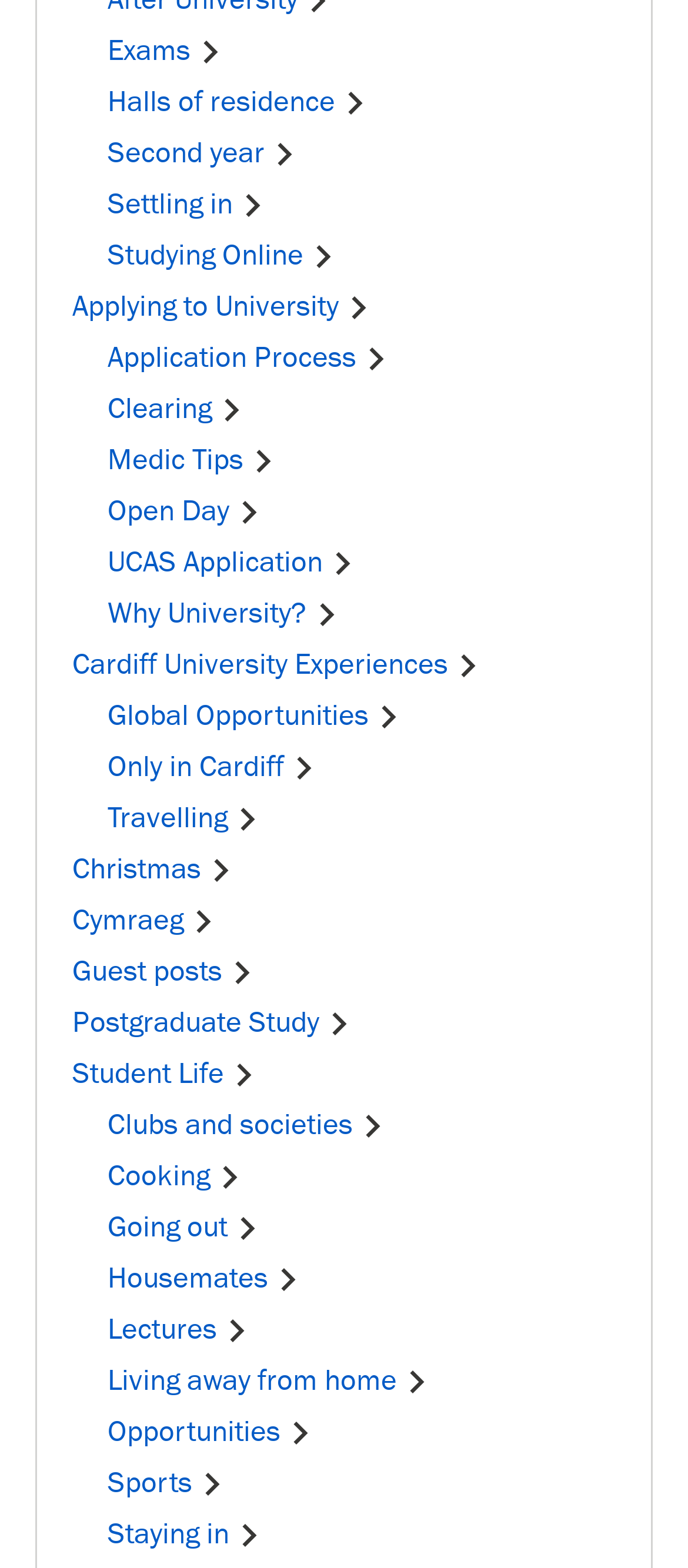Identify the bounding box for the element characterized by the following description: "Living away from homeChevron right".

[0.156, 0.87, 0.636, 0.892]